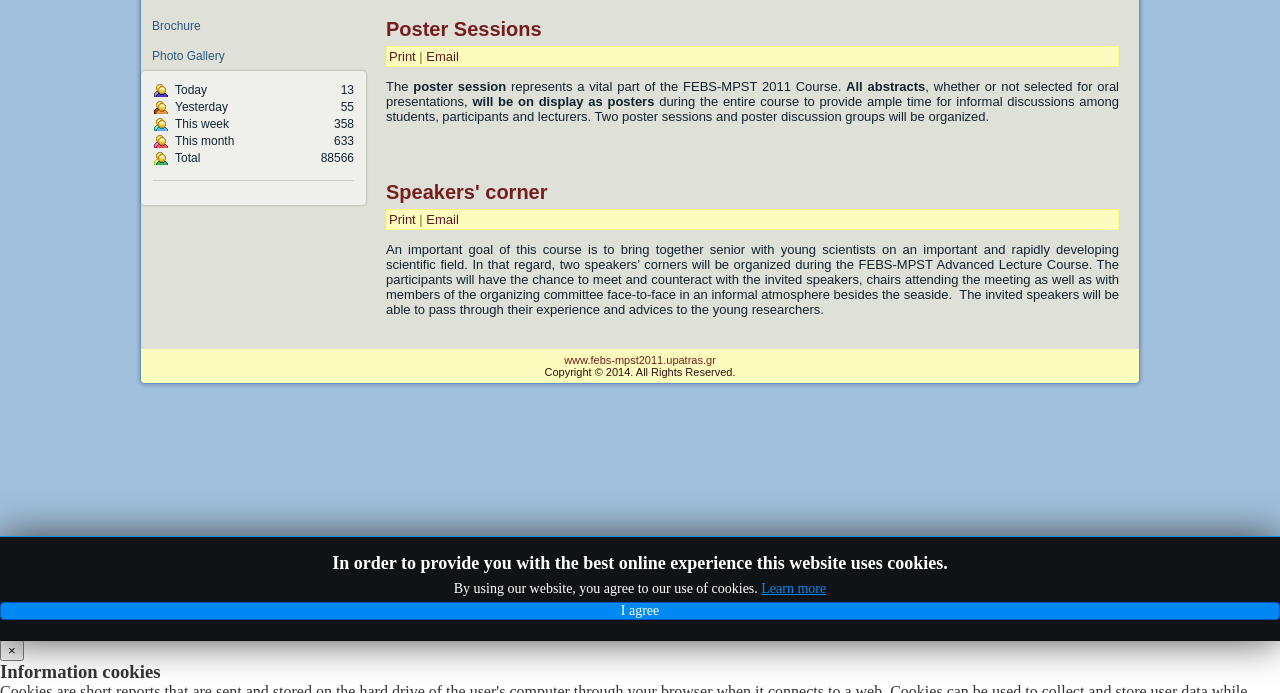Given the following UI element description: "Learn more", find the bounding box coordinates in the webpage screenshot.

[0.595, 0.838, 0.645, 0.86]